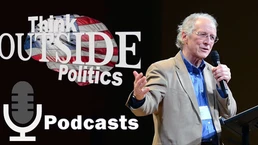What is the atmosphere of the scene?
Look at the image and answer the question with a single word or phrase.

thoughtful discussion